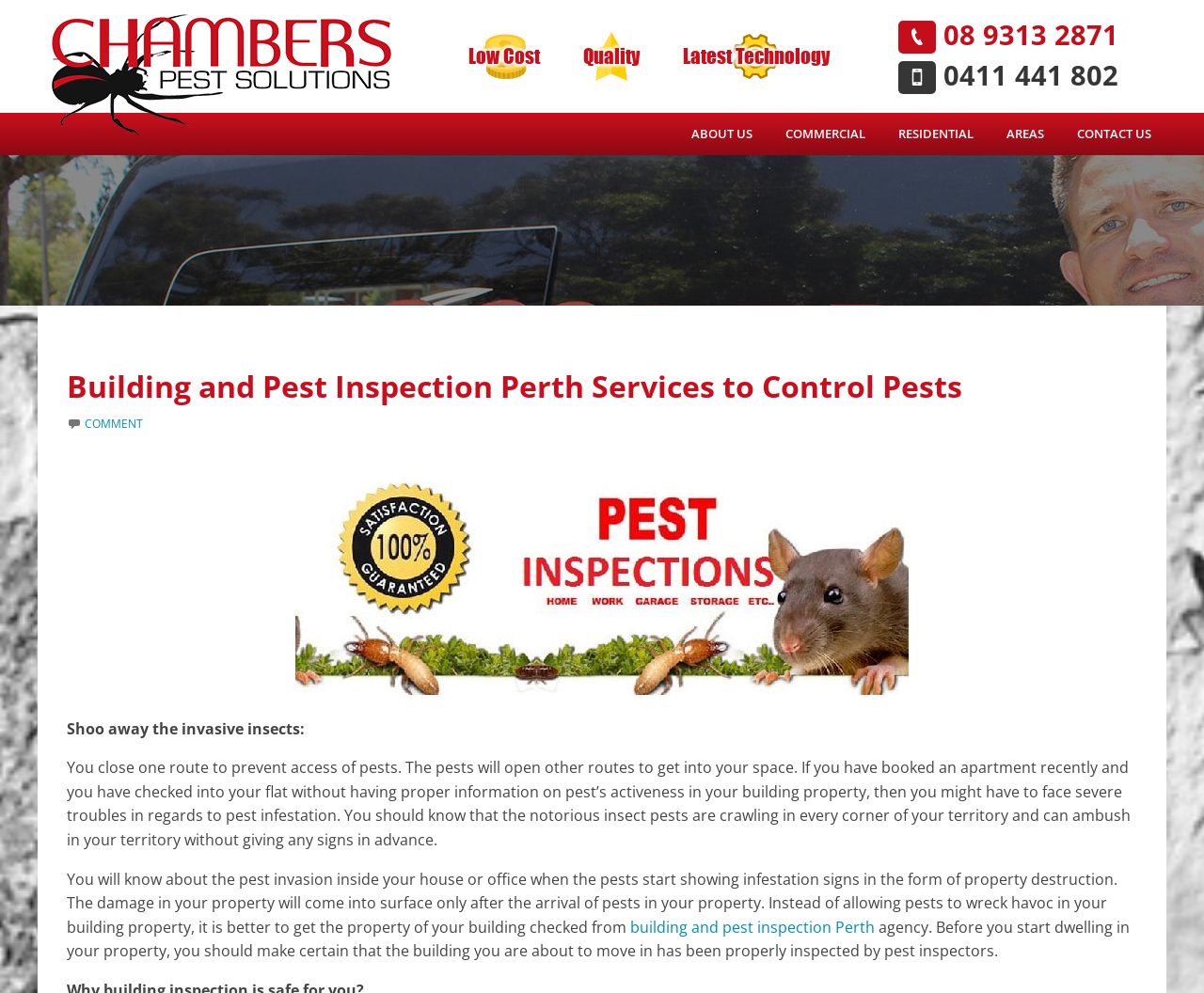Specify the bounding box coordinates of the area to click in order to follow the given instruction: "learn about building and pest inspection Perth."

[0.055, 0.457, 0.945, 0.699]